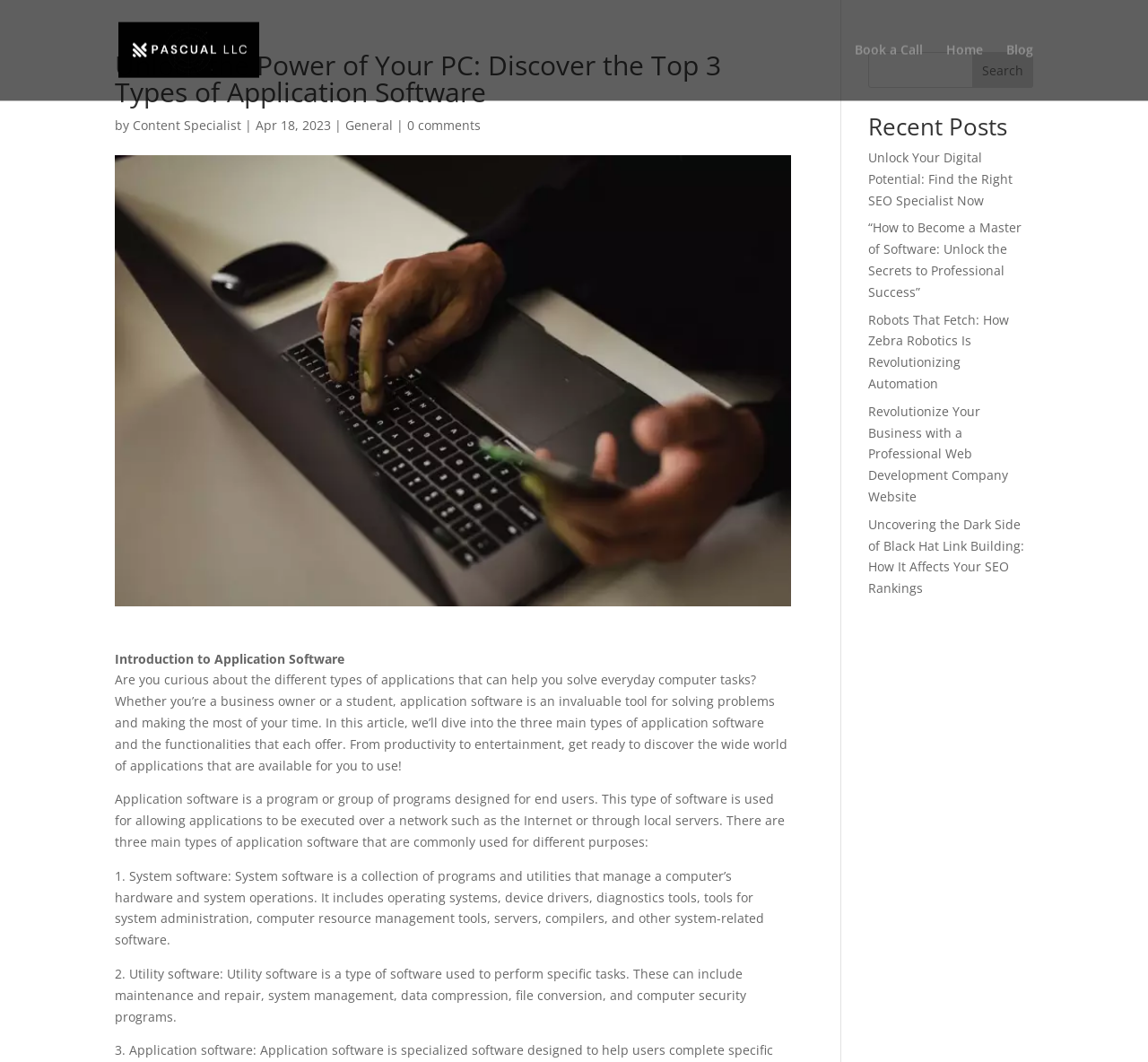Can you extract the headline from the webpage for me?

Unlock the Power of Your PC: Discover the Top 3 Types of Application Software